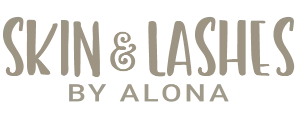Please provide a one-word or short phrase answer to the question:
What symbol is artistically rendered?

& symbol